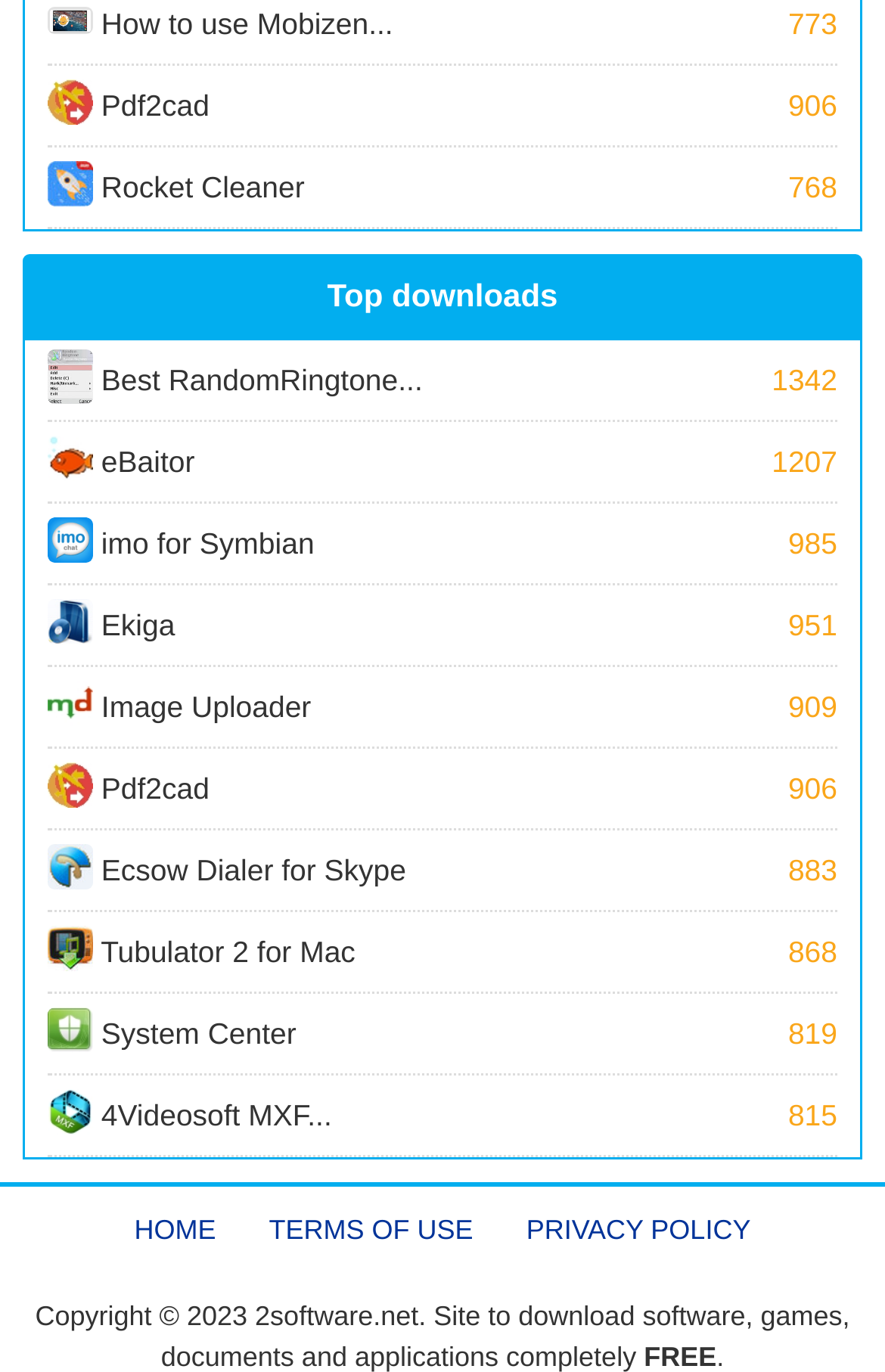Please locate the bounding box coordinates of the region I need to click to follow this instruction: "Learn about 'GHG'".

None